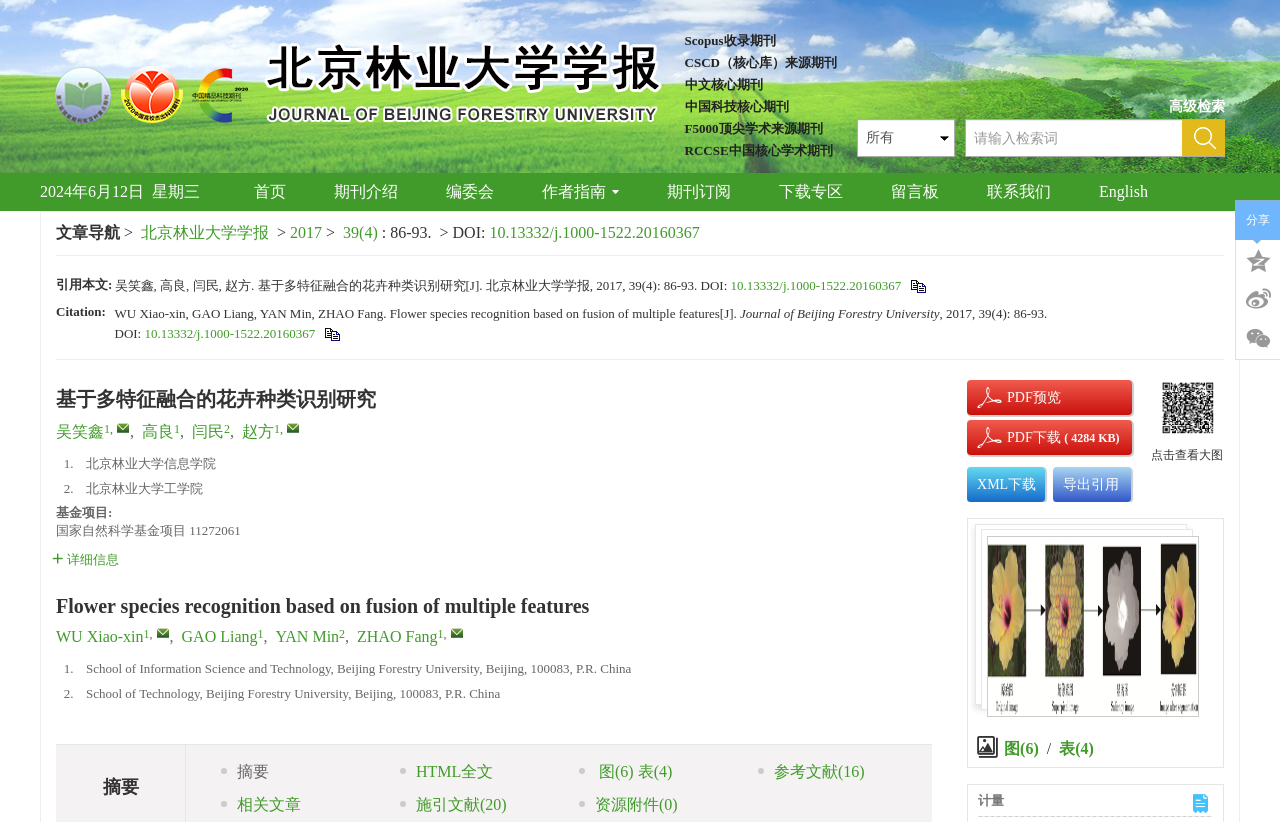Locate the bounding box coordinates of the element's region that should be clicked to carry out the following instruction: "input text in the textbox". The coordinates need to be four float numbers between 0 and 1, i.e., [left, top, right, bottom].

[0.754, 0.145, 0.957, 0.191]